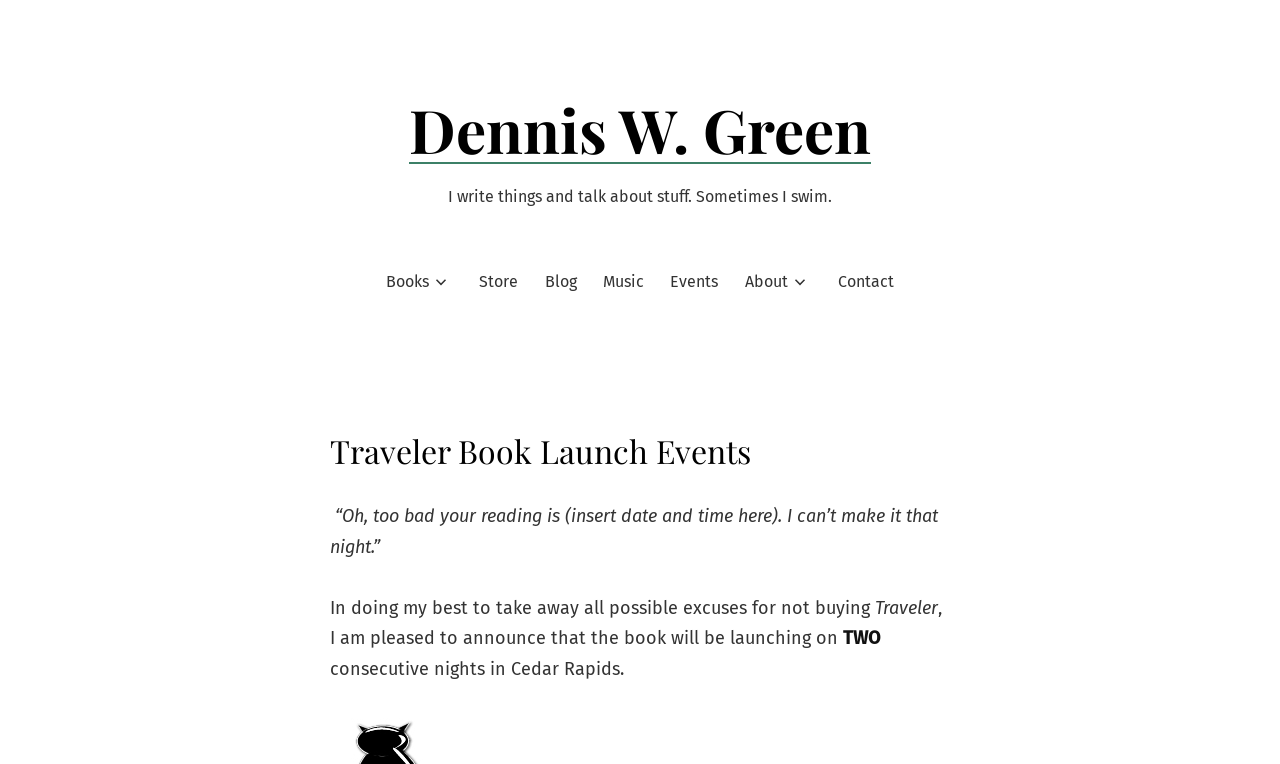From the details in the image, provide a thorough response to the question: How many consecutive nights will the book launch event be held?

According to the text, the book launch event will be held on 'TWO consecutive nights in Cedar Rapids'.